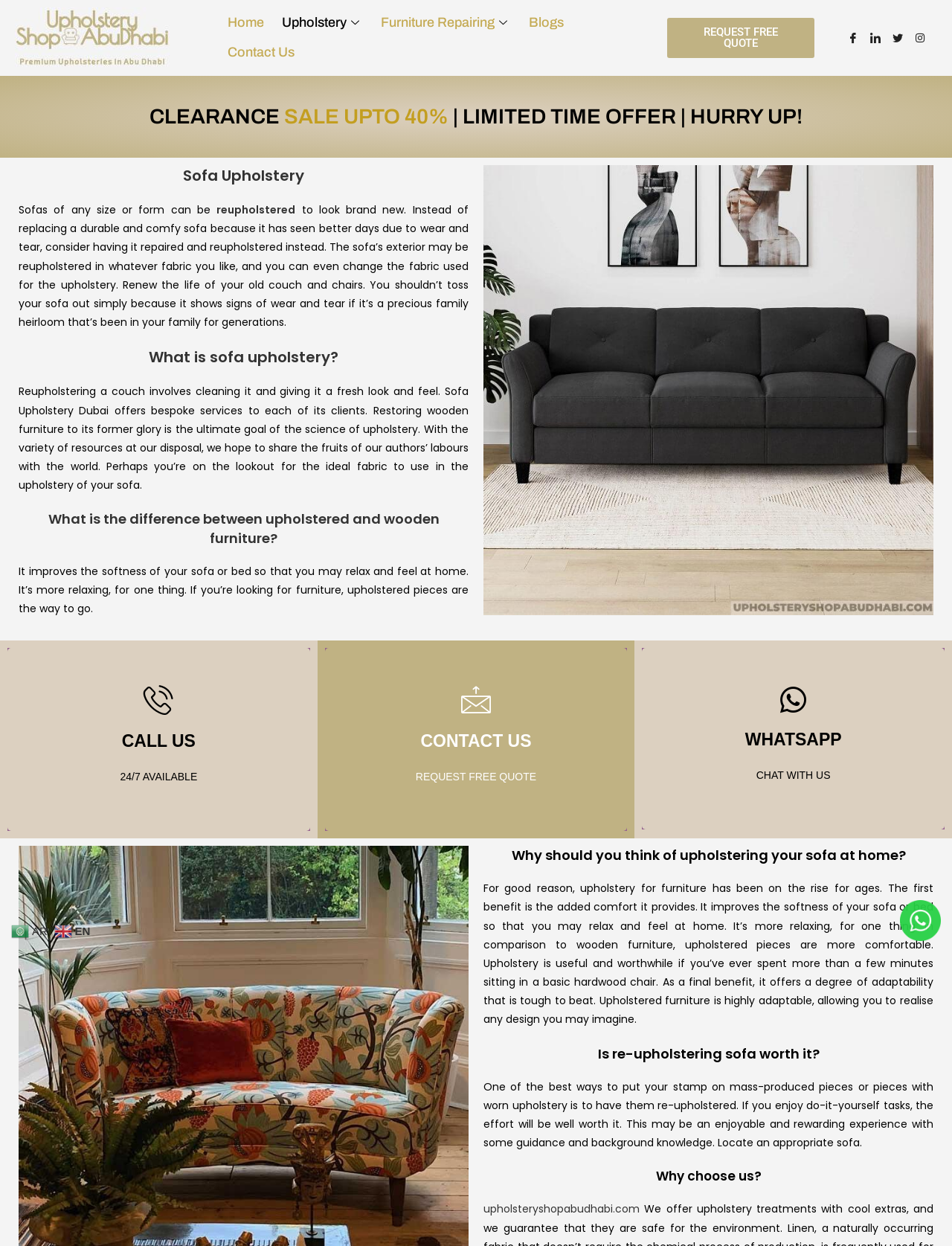Please identify the bounding box coordinates of the element I should click to complete this instruction: 'Request a free quote'. The coordinates should be given as four float numbers between 0 and 1, like this: [left, top, right, bottom].

[0.7, 0.014, 0.855, 0.047]